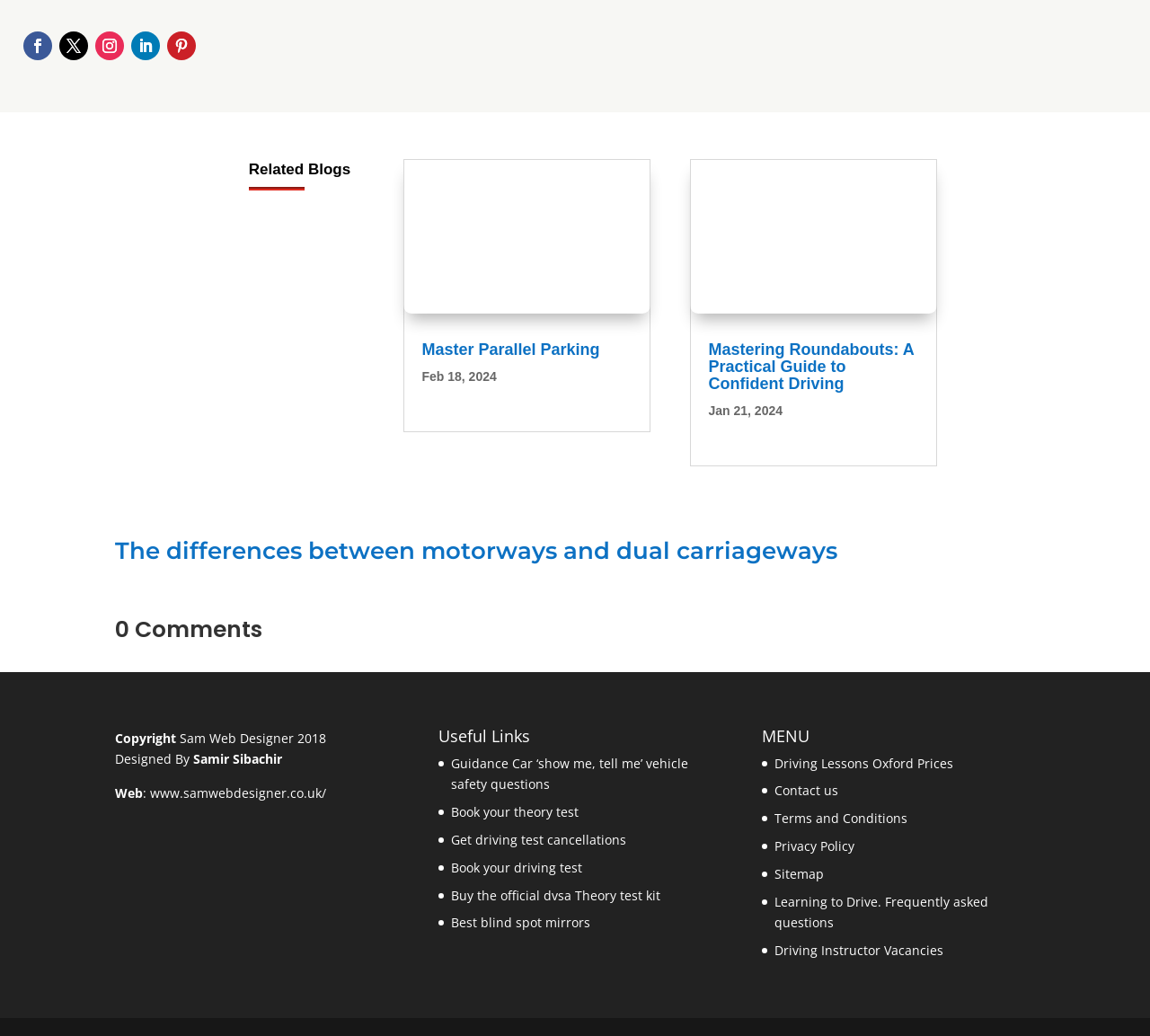Please provide a comprehensive response to the question below by analyzing the image: 
What is the date of the first article?

I found the first article element [399] and looked for a StaticText element with a date format. I found [420] with the text 'Feb 18, 2024', which is likely the date of the first article.